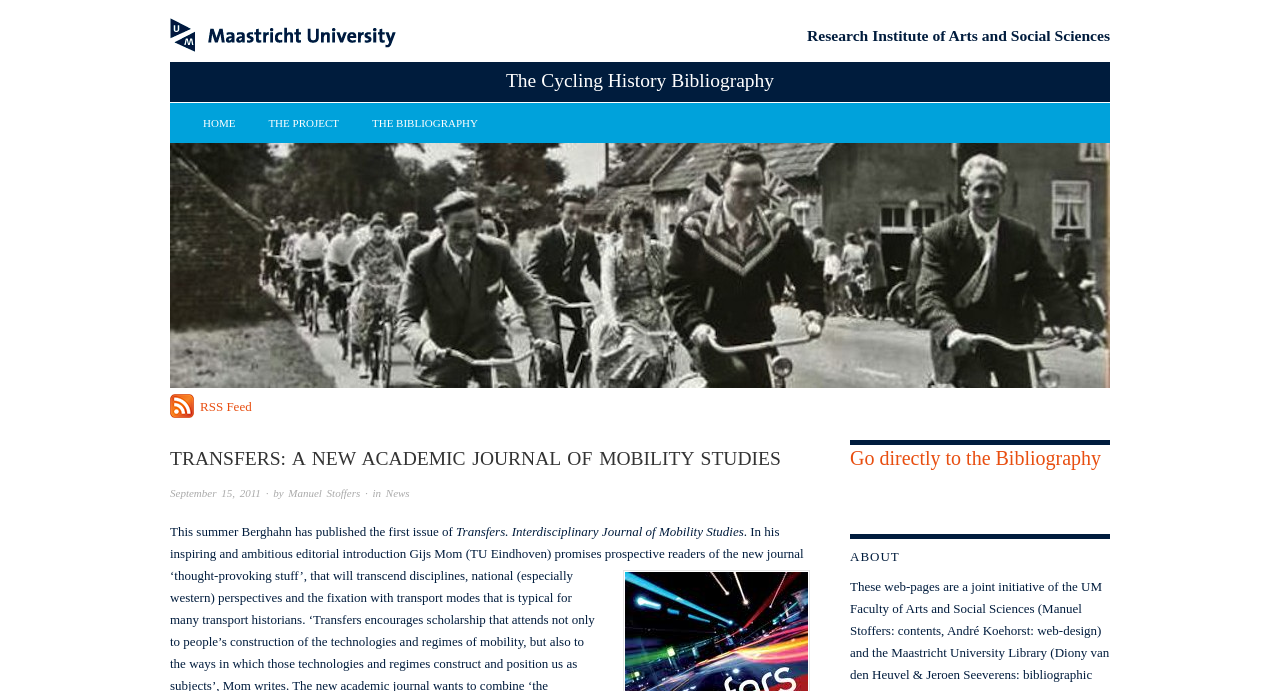Please identify the bounding box coordinates of the area that needs to be clicked to follow this instruction: "Go to HOME page".

[0.159, 0.171, 0.184, 0.187]